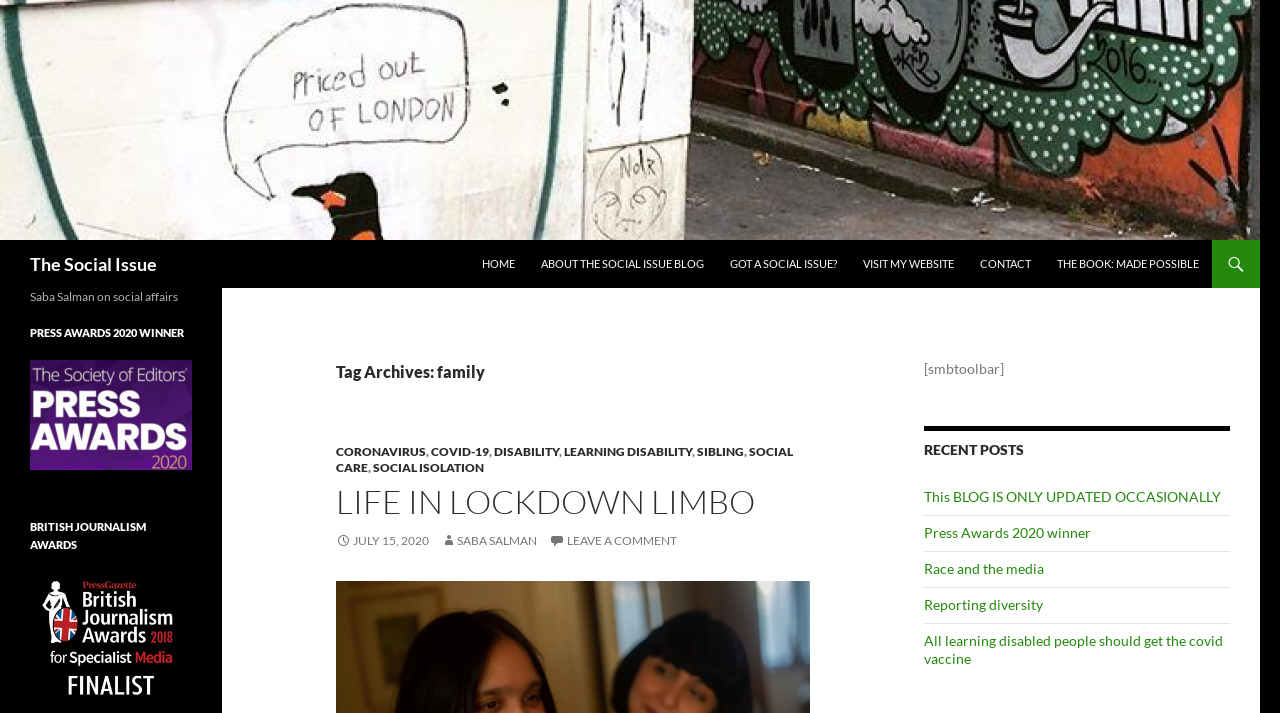Identify and generate the primary title of the webpage.

The Social Issue